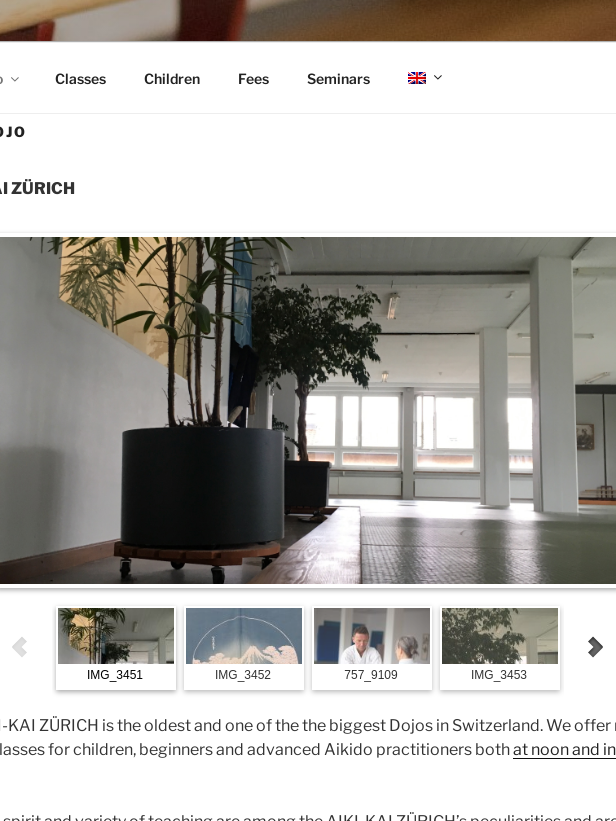Generate a detailed narrative of the image.

The image showcases the interior of the AIKI-KAI ZÜRICH dojo, offering a glimpse into the serene and spacious training environment. In the foreground, a circular plant pot with a tall indoor plant adds a touch of greenery, while wooden flooring leads deeper into the dojo. The background features large windows that flood the space with natural light, enhancing the tranquil atmosphere perfect for practicing Aikido. This dojo, one of the oldest and largest in Switzerland, is dedicated to providing classes for children, beginners, and advanced practitioners in a joyful yet serious spirit, embodying the unique characteristics of AIKI-KAI ZÜRICH.